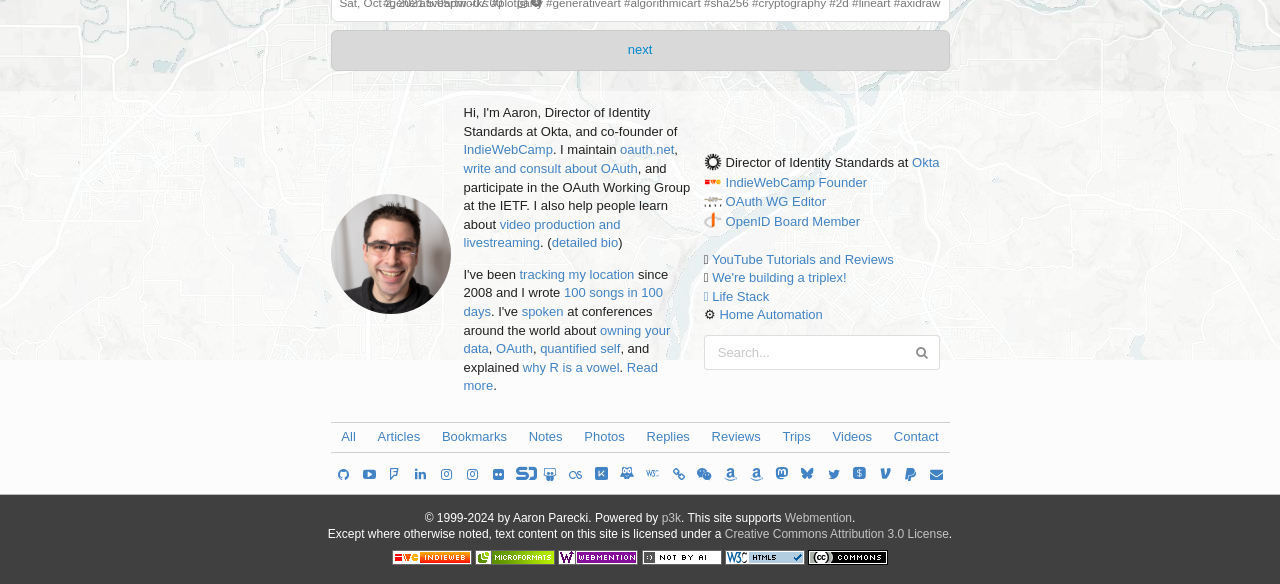What is the purpose of the textbox at the bottom of the webpage?
Look at the screenshot and respond with one word or a short phrase.

Search